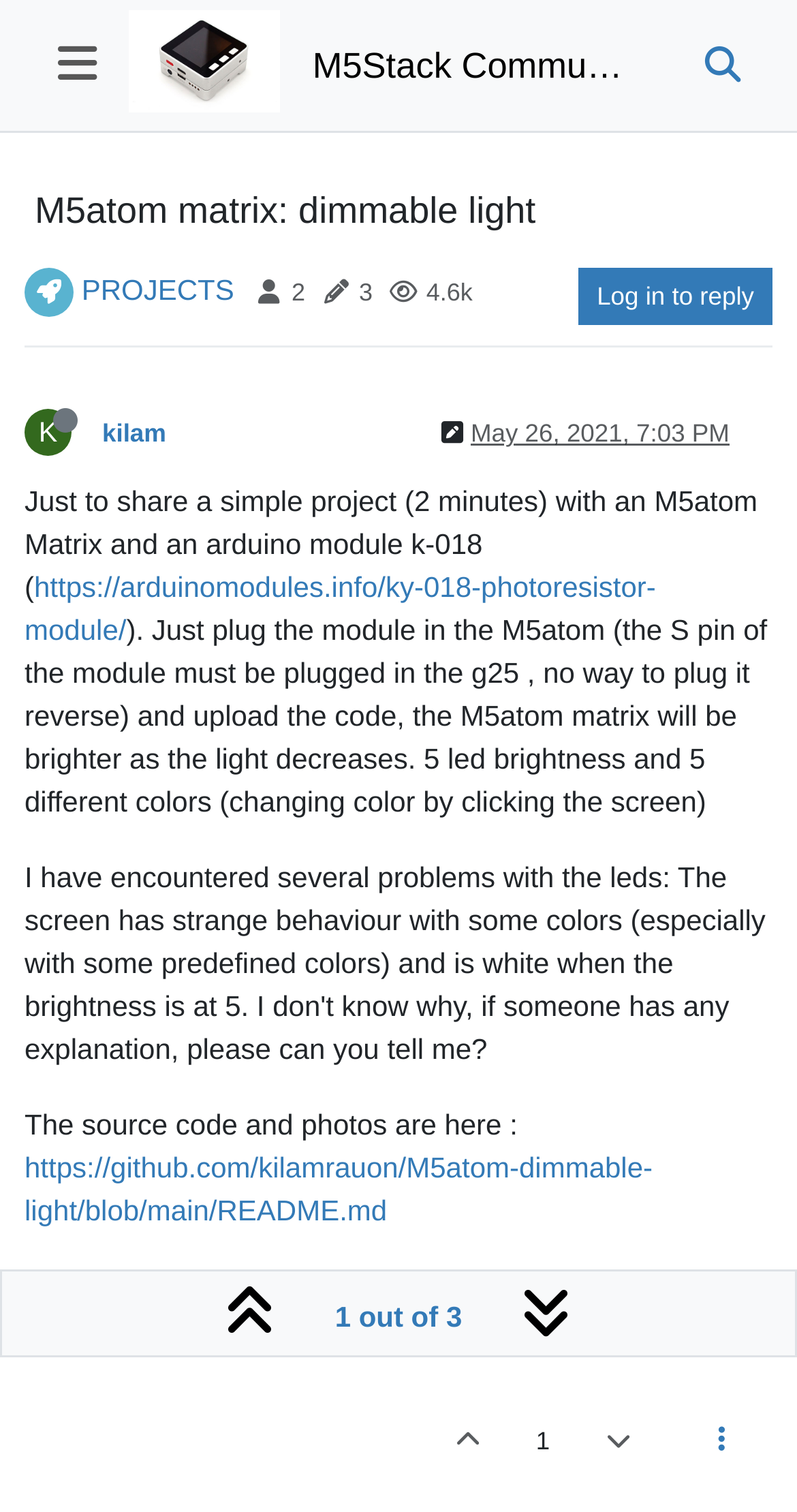What is the format of the source code and photos?
Answer the question with a thorough and detailed explanation.

The text on the page states that the source code and photos are available at 'https://github.com/kilamrauon/M5atom-dimmable-light/blob/main/README.md', indicating that the format is GitHub.